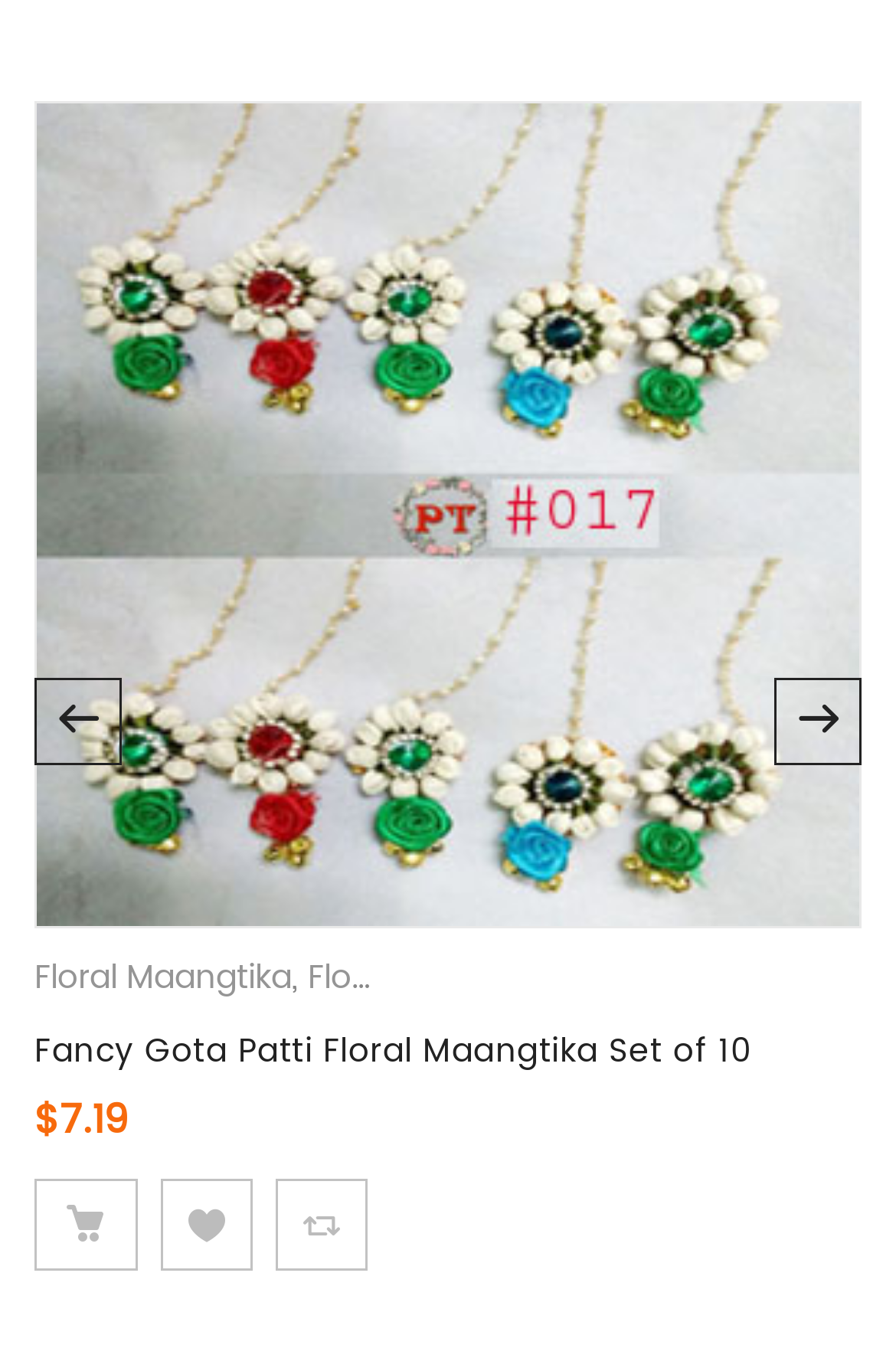Please locate the bounding box coordinates for the element that should be clicked to achieve the following instruction: "Click previous page". Ensure the coordinates are given as four float numbers between 0 and 1, i.e., [left, top, right, bottom].

[0.038, 0.498, 0.136, 0.563]